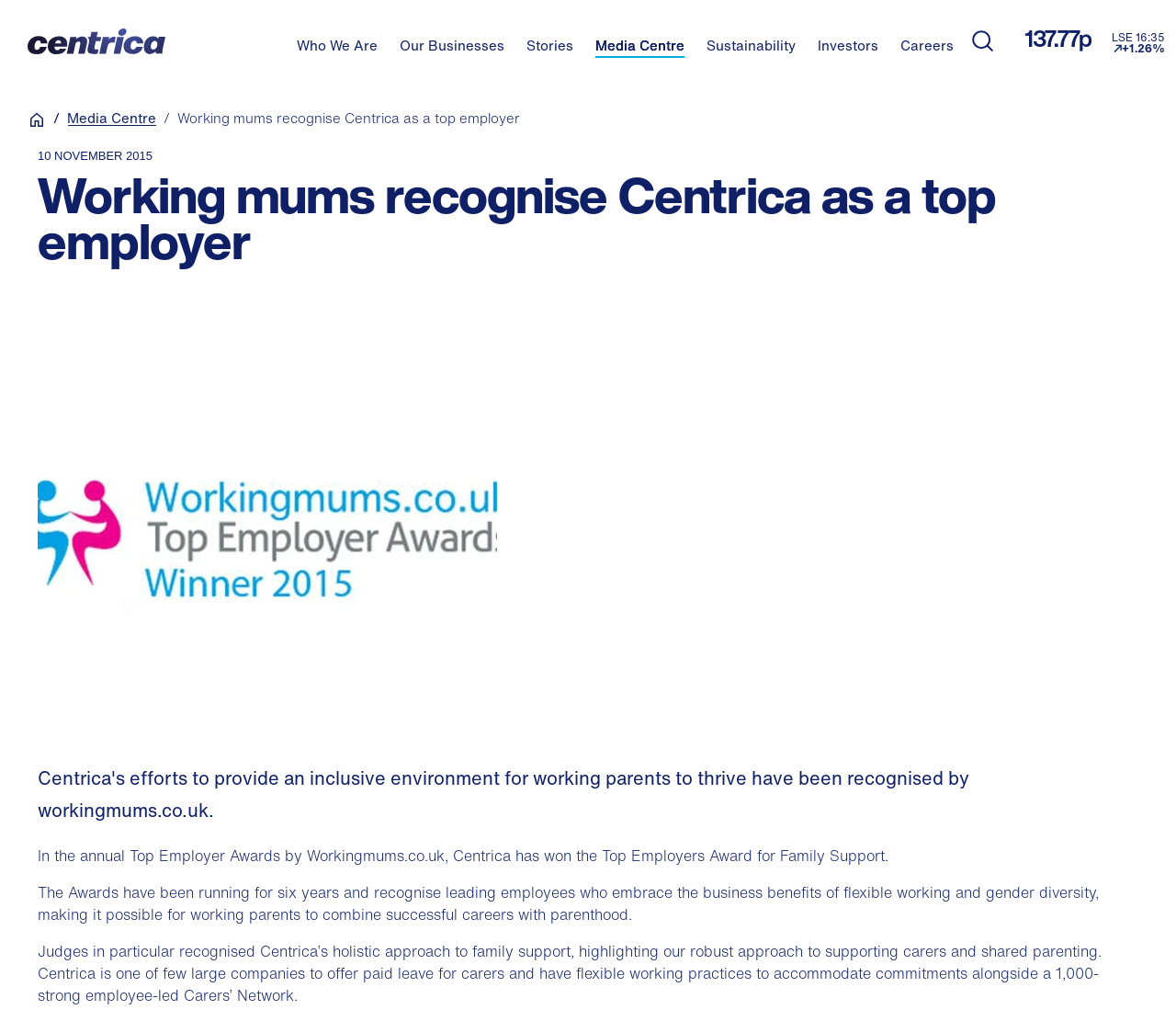Specify the bounding box coordinates of the area that needs to be clicked to achieve the following instruction: "Click Centrica link".

[0.023, 0.027, 0.243, 0.054]